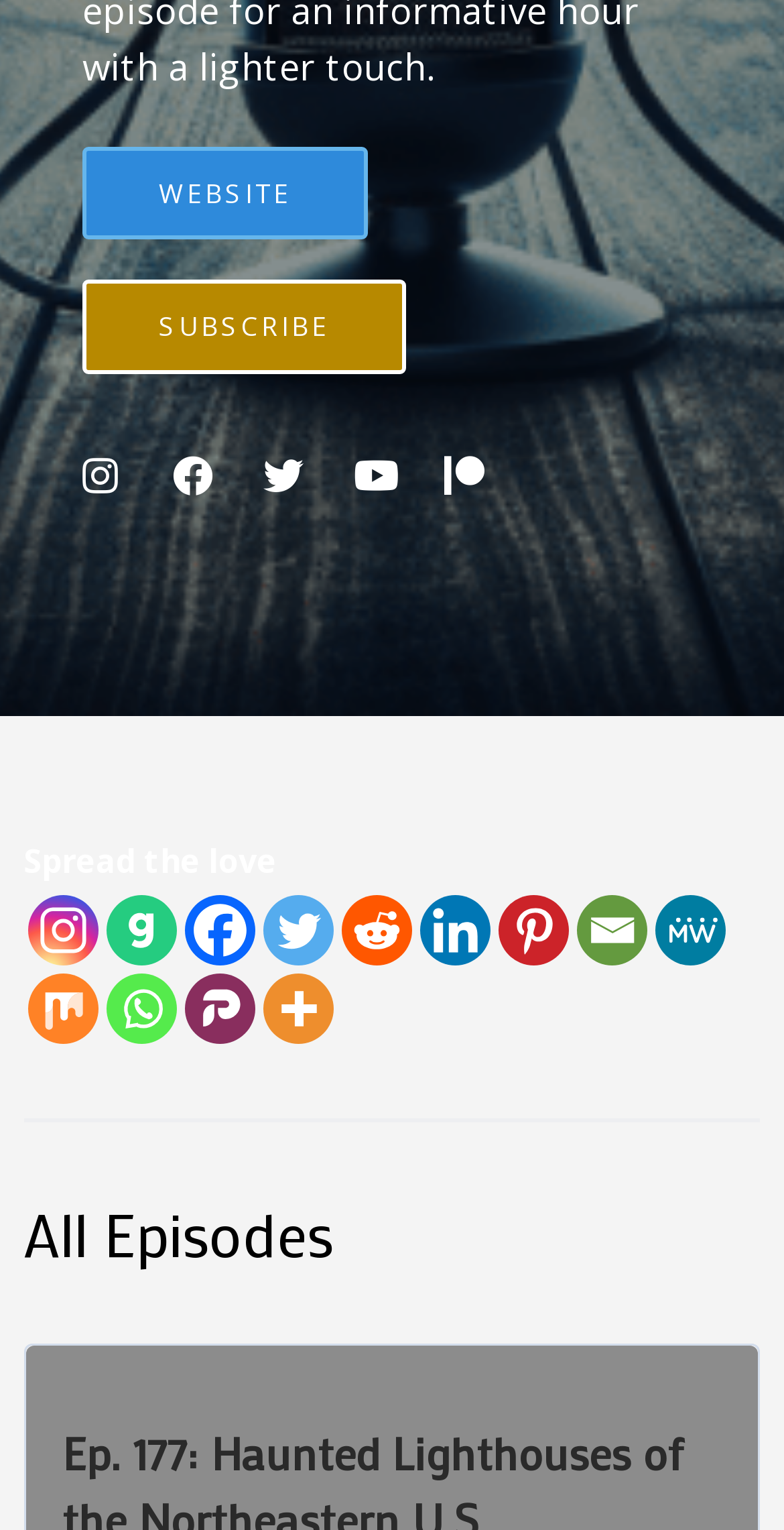Could you provide the bounding box coordinates for the portion of the screen to click to complete this instruction: "Share on Facebook"?

[0.221, 0.298, 0.297, 0.324]